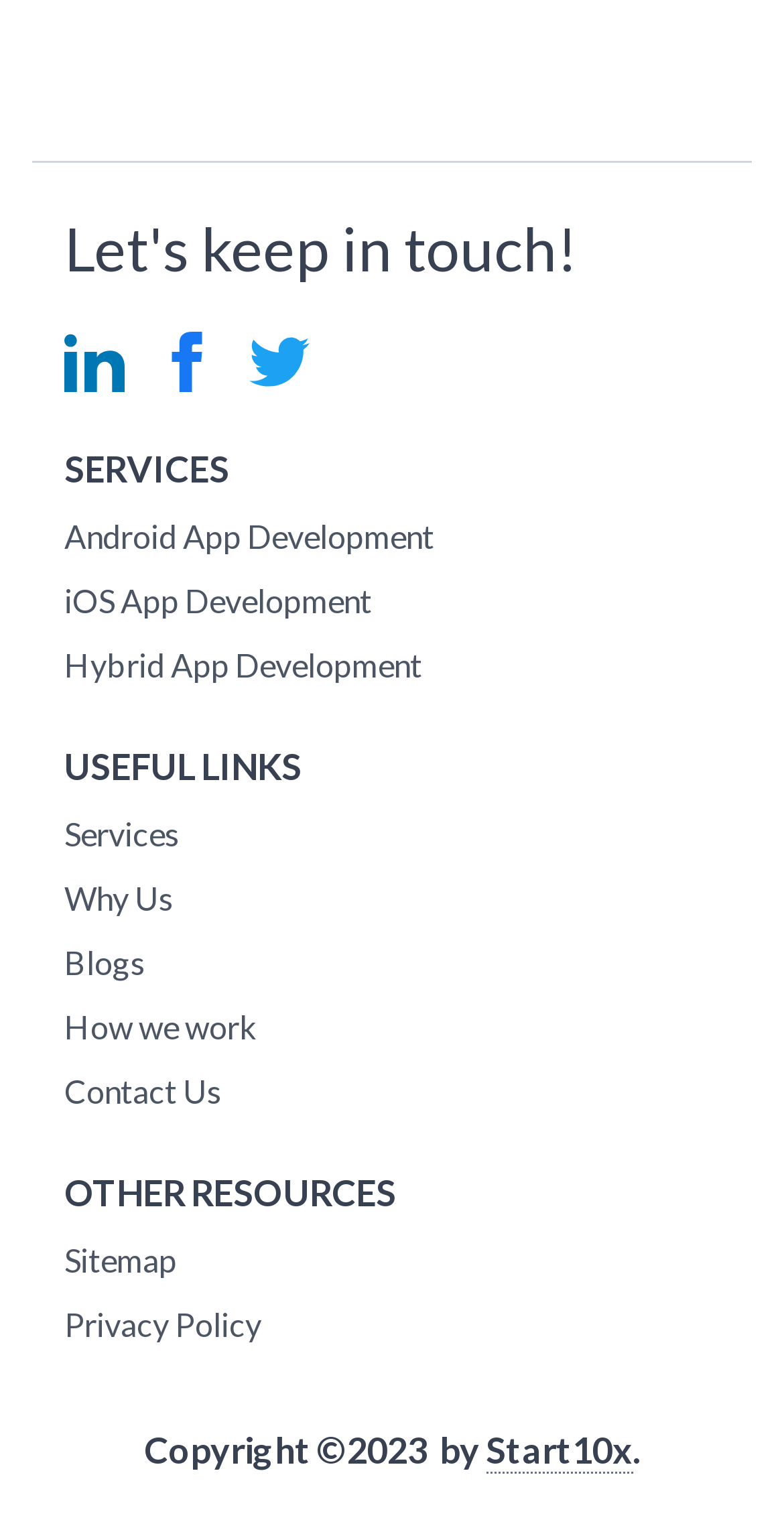Please answer the following question using a single word or phrase: 
What services are offered?

Android, iOS, Hybrid App Development